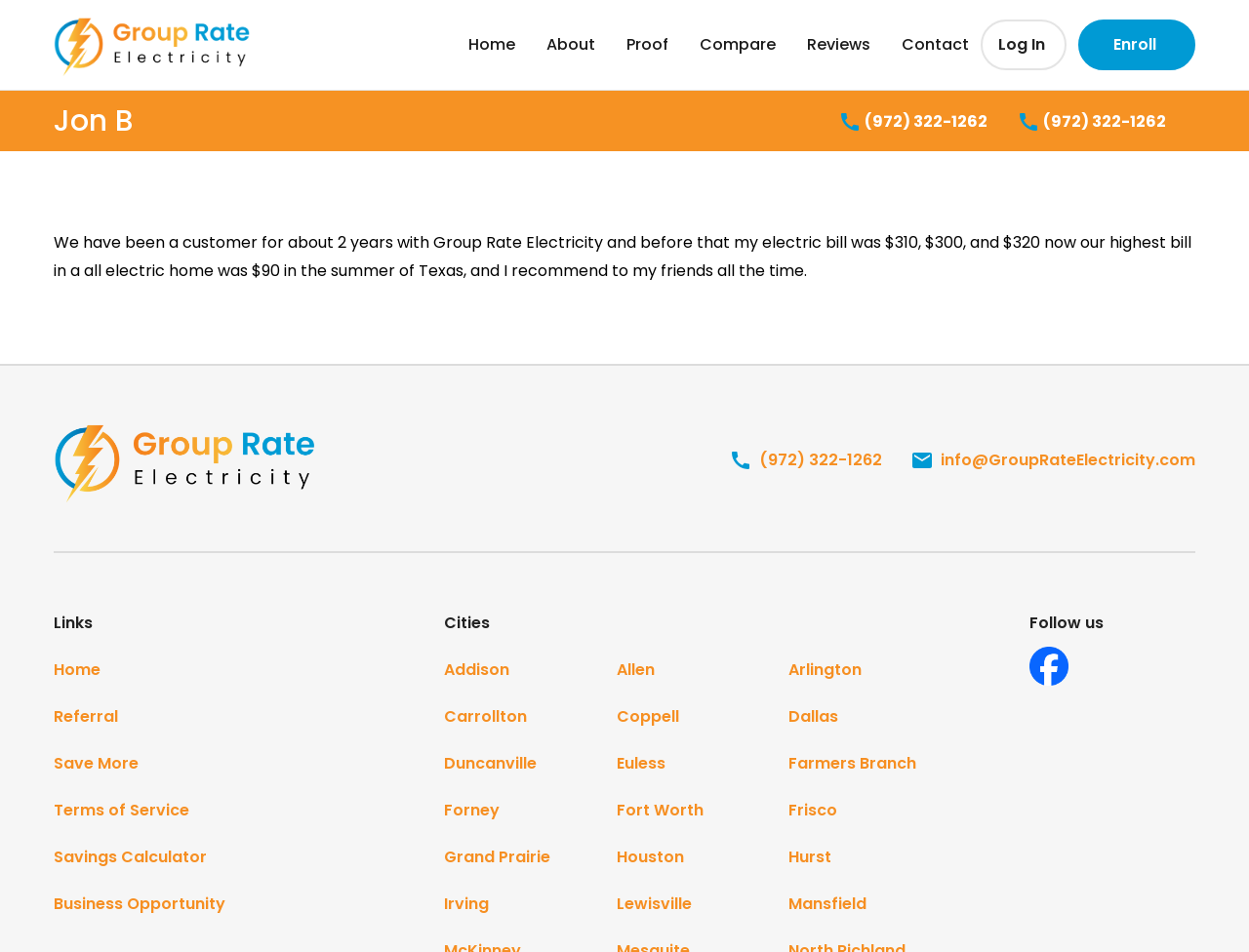Provide the bounding box coordinates for the area that should be clicked to complete the instruction: "Click the 'Contact' link".

[0.722, 0.0, 0.776, 0.094]